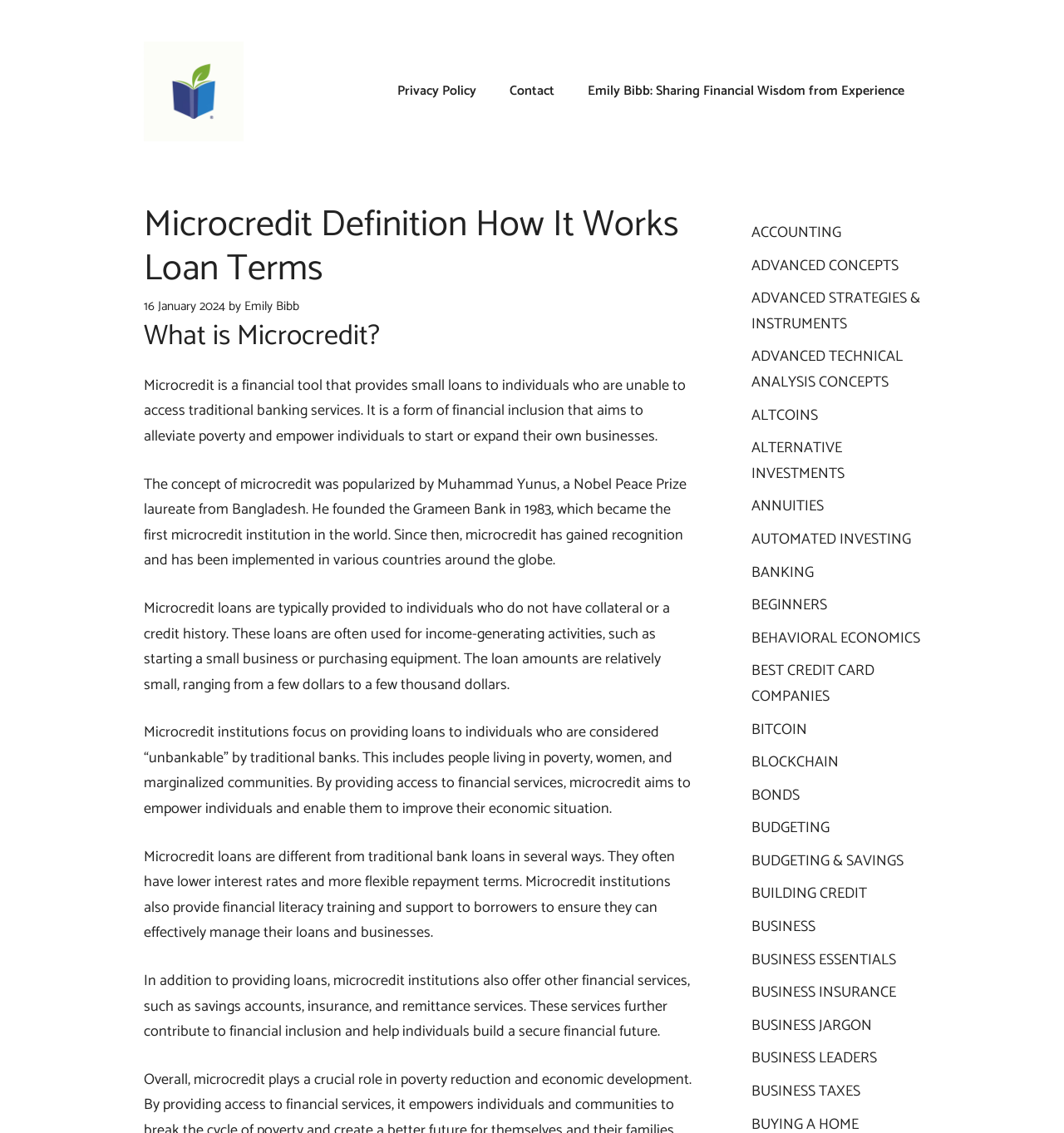Identify and extract the main heading from the webpage.

Microcredit Definition How It Works Loan Terms